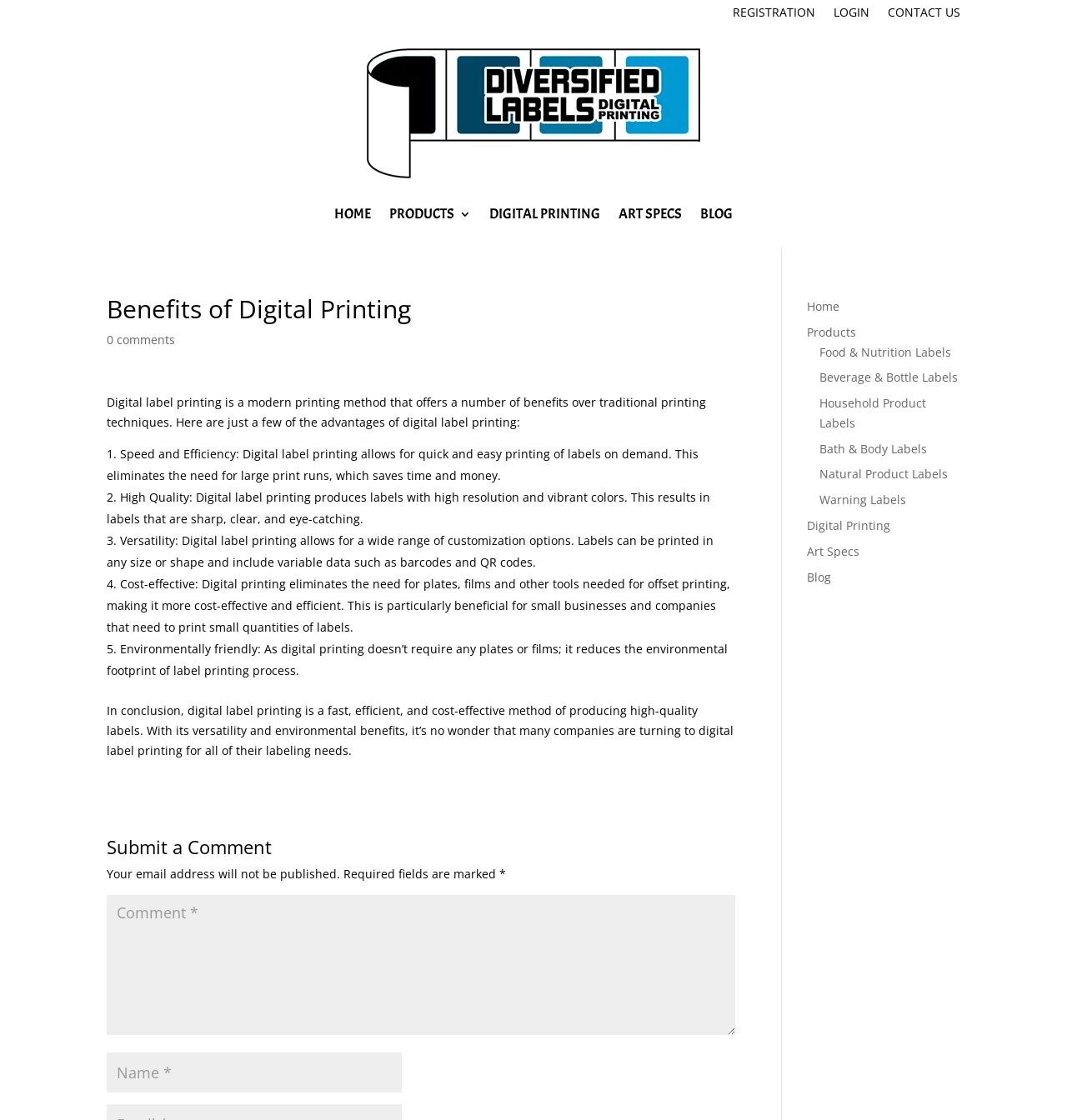Please find the bounding box for the UI element described by: "Natural Product Labels".

[0.768, 0.416, 0.888, 0.43]